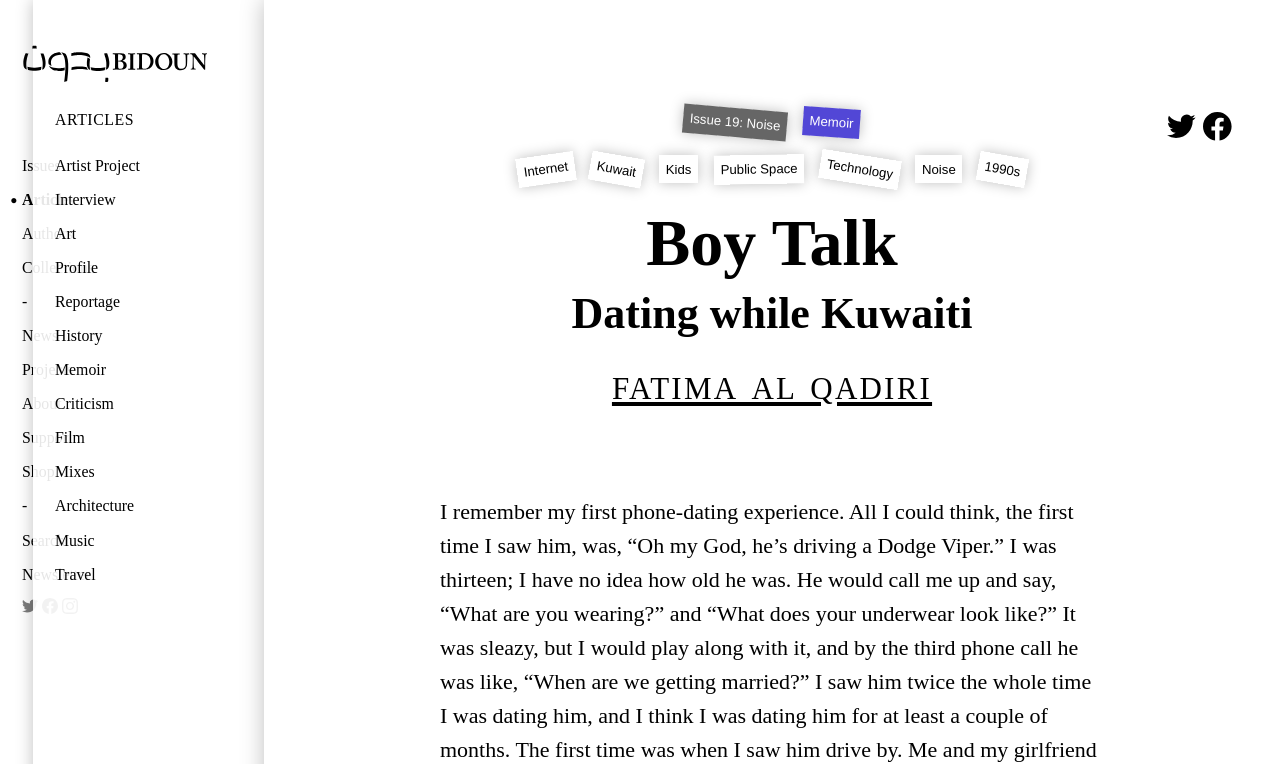Highlight the bounding box coordinates of the element you need to click to perform the following instruction: "Search for something."

[0.125, 0.765, 0.875, 0.91]